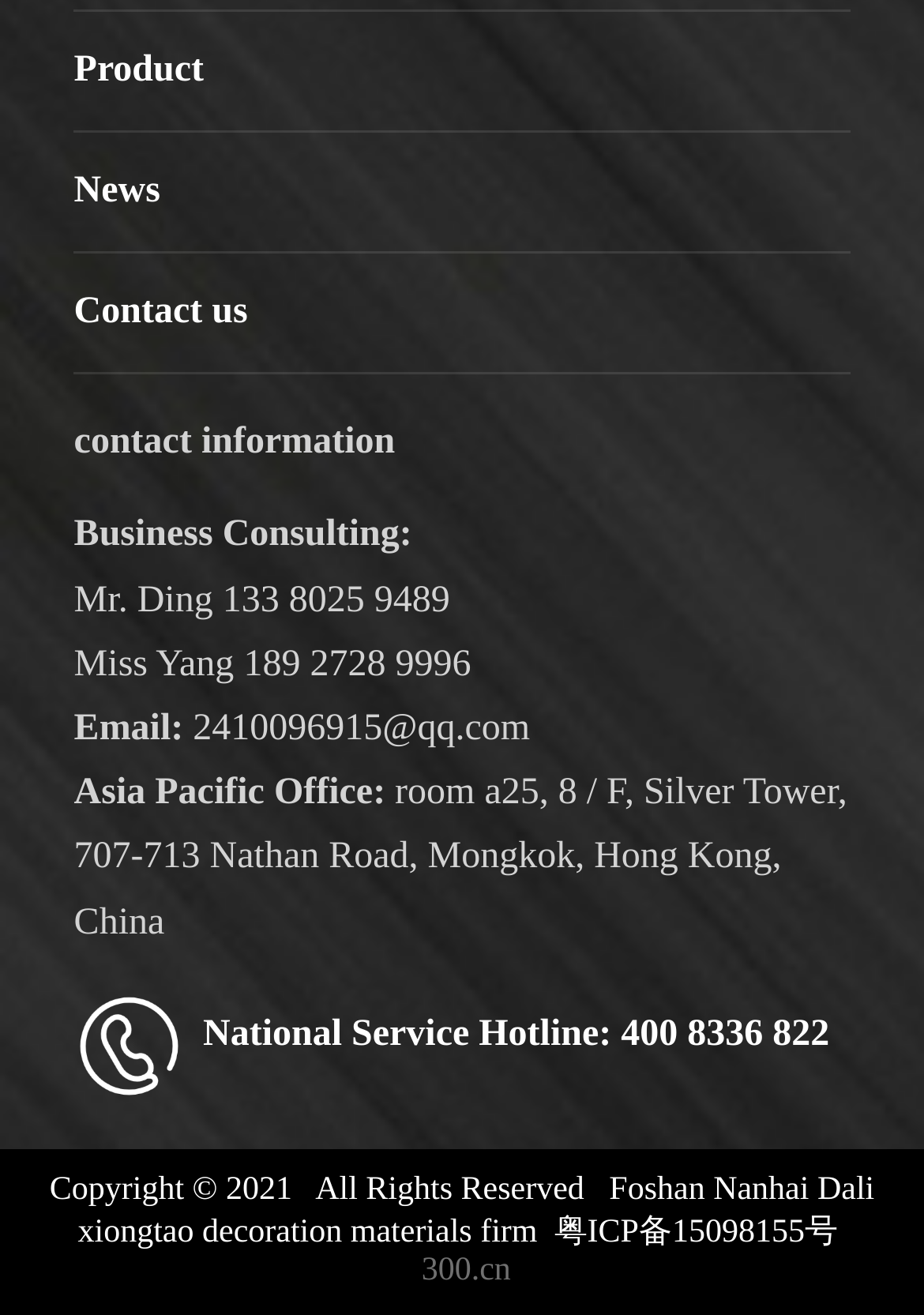Provide a short answer to the following question with just one word or phrase: What is the phone number of the National Service Hotline?

400 8336 822